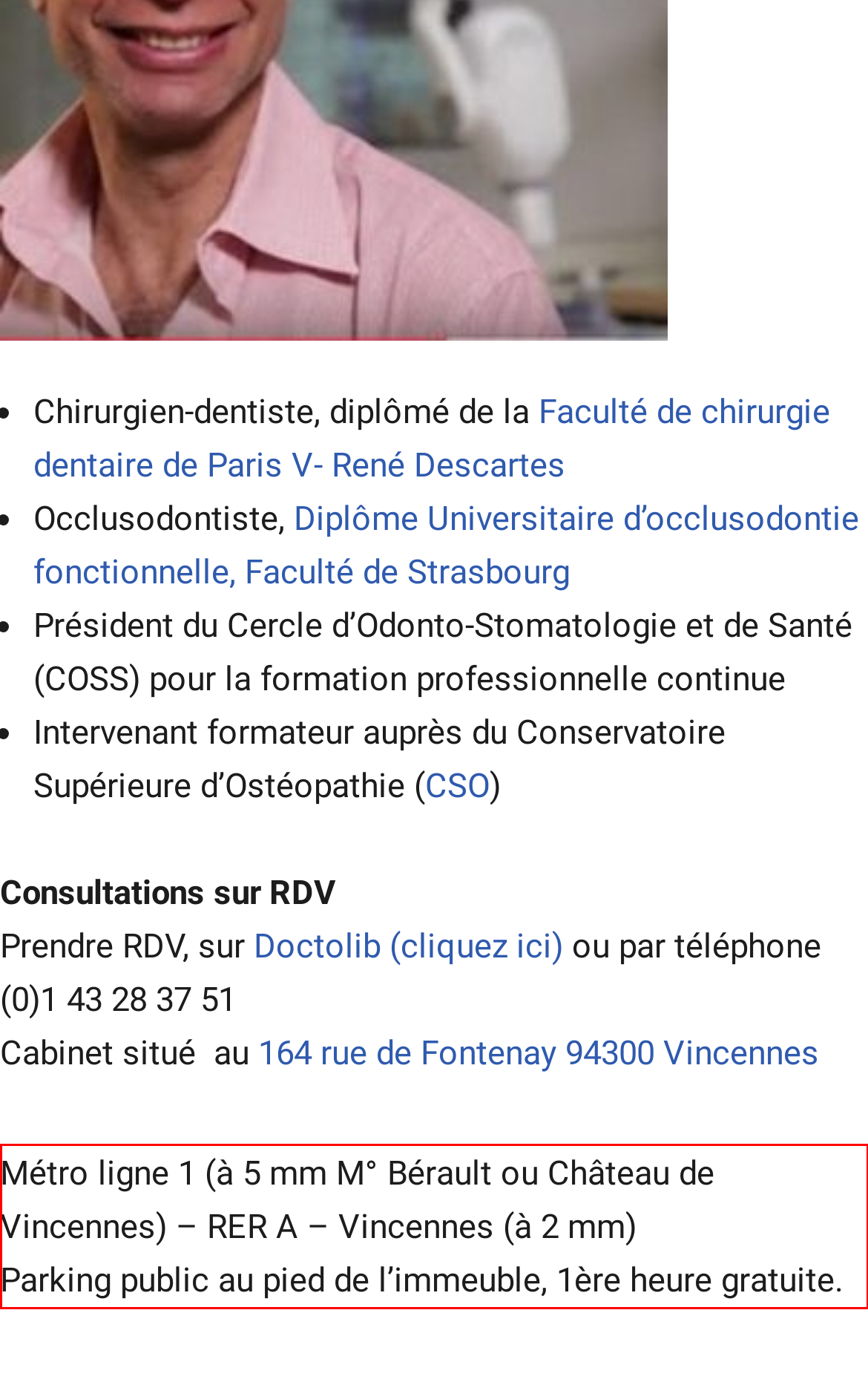Given a screenshot of a webpage with a red bounding box, extract the text content from the UI element inside the red bounding box.

Métro ligne 1 (à 5 mm M° Bérault ou Château de Vincennes) – RER A – Vincennes (à 2 mm) Parking public au pied de l’immeuble, 1ère heure gratuite.